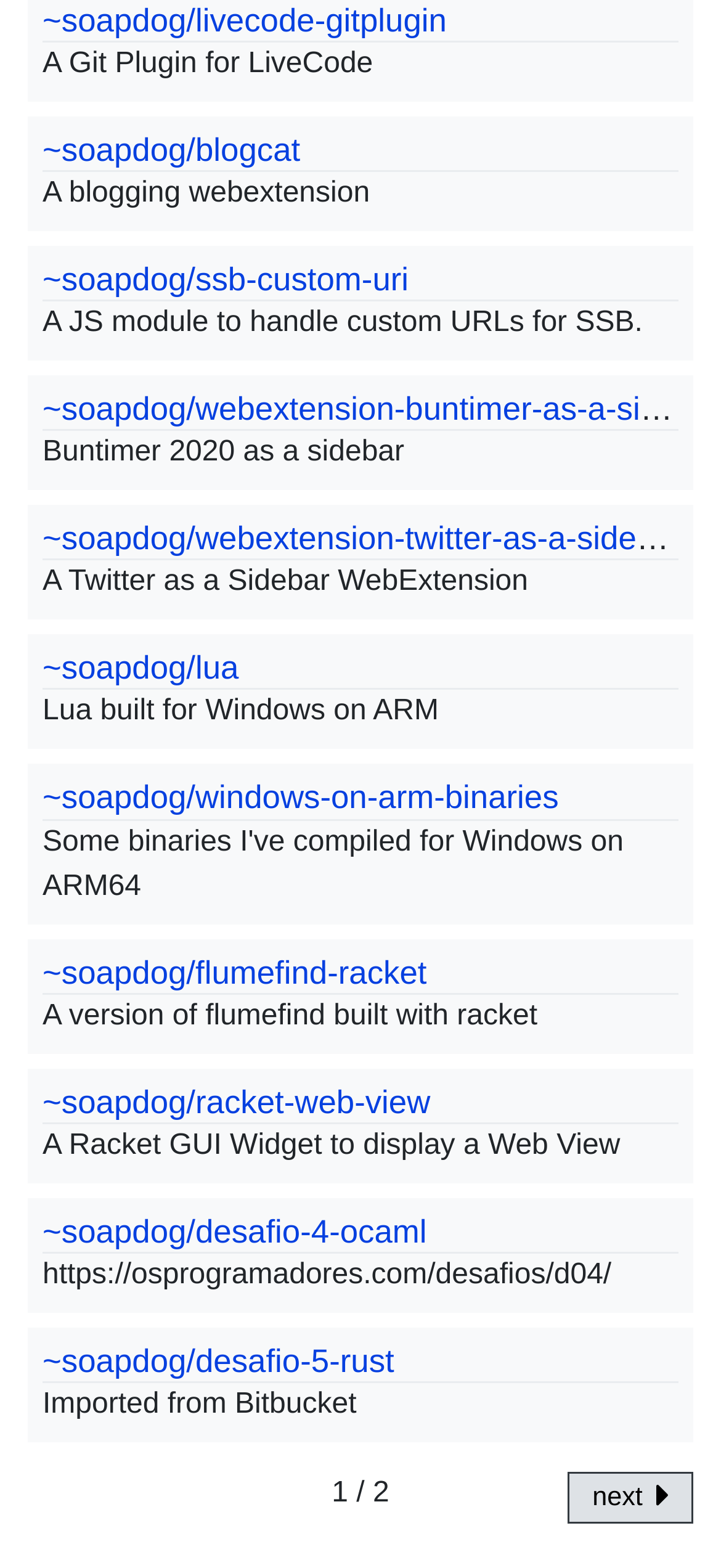Please look at the image and answer the question with a detailed explanation: Is there a 'next' page?

I looked at the bottom of the page and found a link with the text 'next' which suggests that there is a next page.